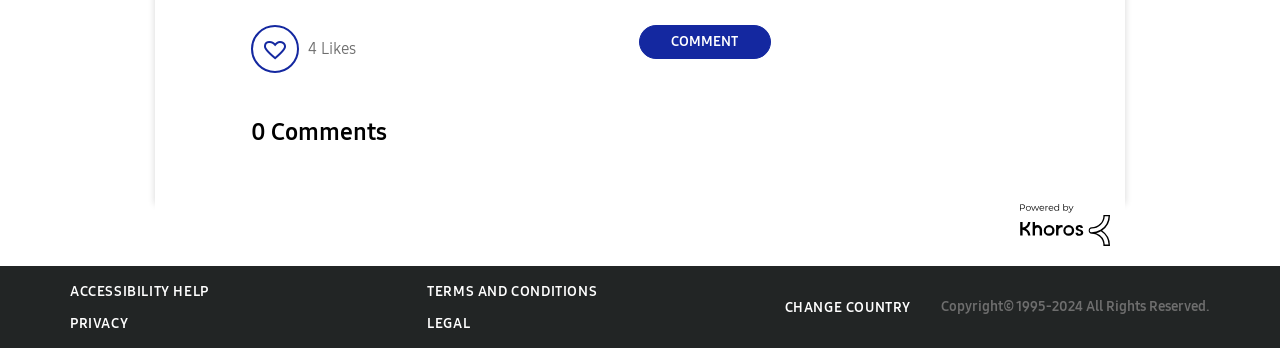Answer this question using a single word or a brief phrase:
What is the number of likes on this post?

4